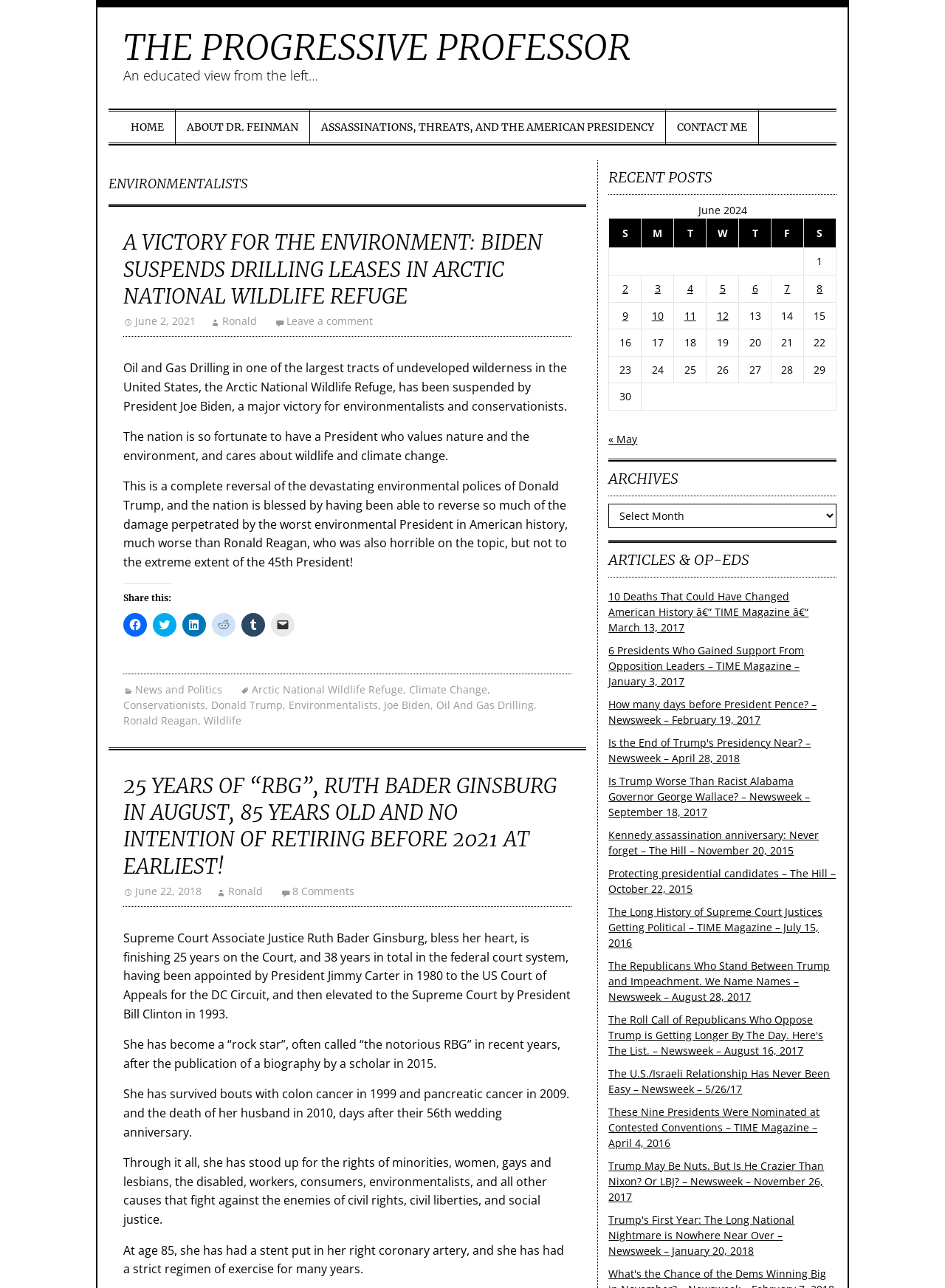Please provide a detailed answer to the question below based on the screenshot: 
How many comments are there on the article about Ruth Bader Ginsburg?

The article about Ruth Bader Ginsburg has a link that says '8 Comments' at the bottom of the webpage, which indicates that there are 8 comments on the article.